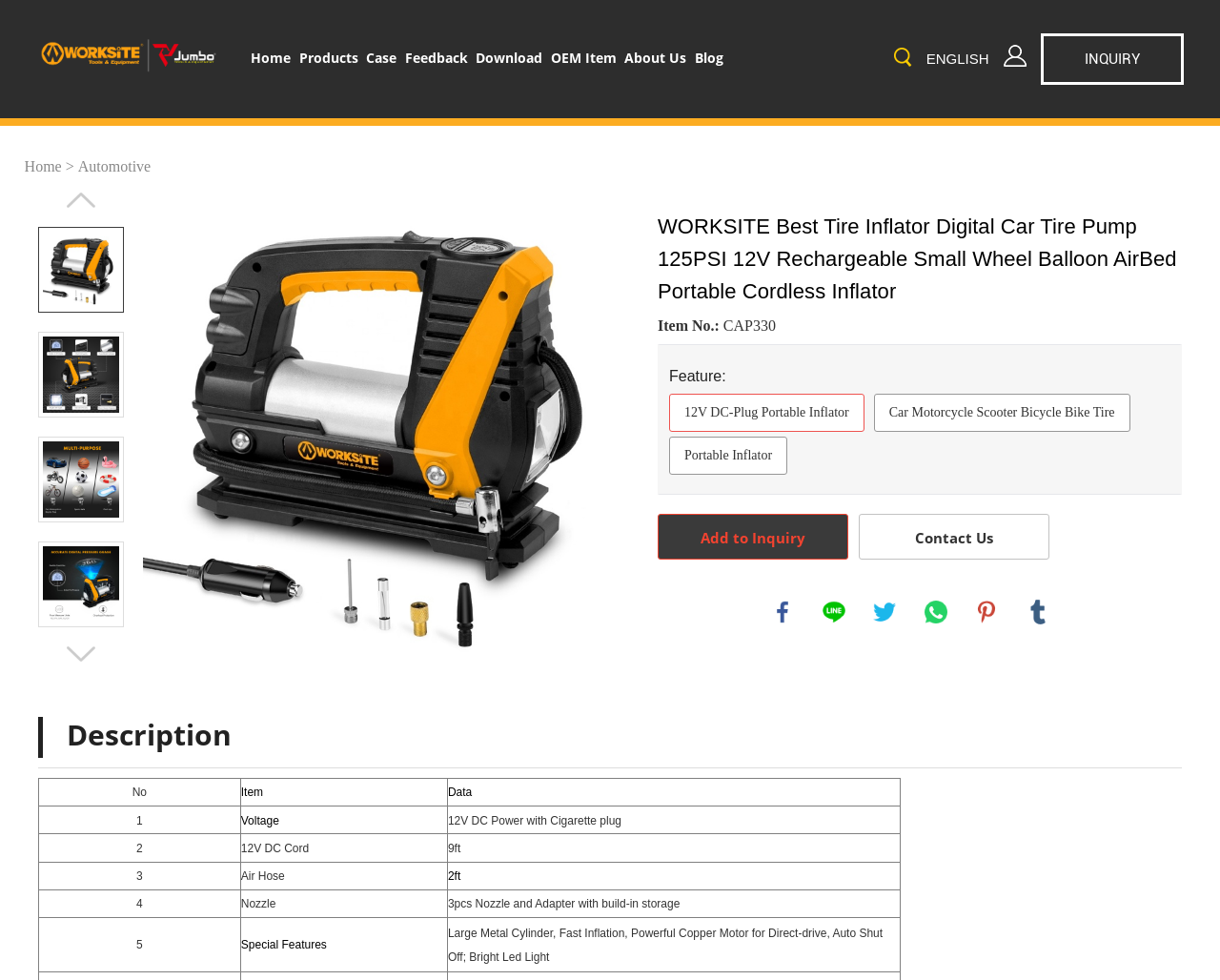Please find the bounding box coordinates of the element that needs to be clicked to perform the following instruction: "Add to inquiry". The bounding box coordinates should be four float numbers between 0 and 1, represented as [left, top, right, bottom].

[0.539, 0.524, 0.695, 0.571]